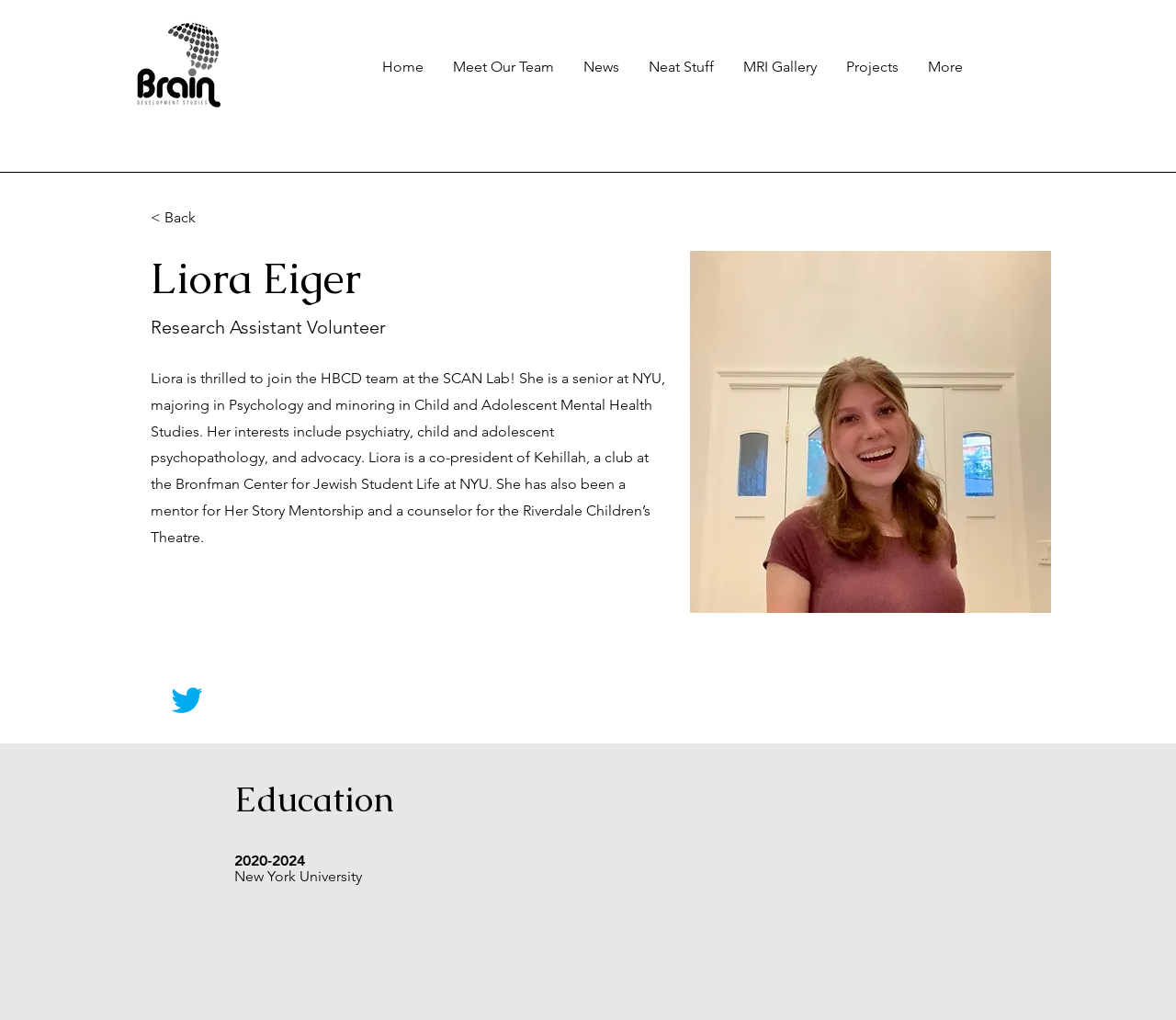What is the name of the club Liora Eiger is a co-president of?
Based on the image, answer the question with as much detail as possible.

The webpage mentions that Liora Eiger is a co-president of 'Kehillah', a club at the Bronfman Center for Jewish Student Life at NYU, which is stated in the StaticText element with the description 'Liora is a co-president of Kehillah, a club at the Bronfman Center for Jewish Student Life at NYU'.